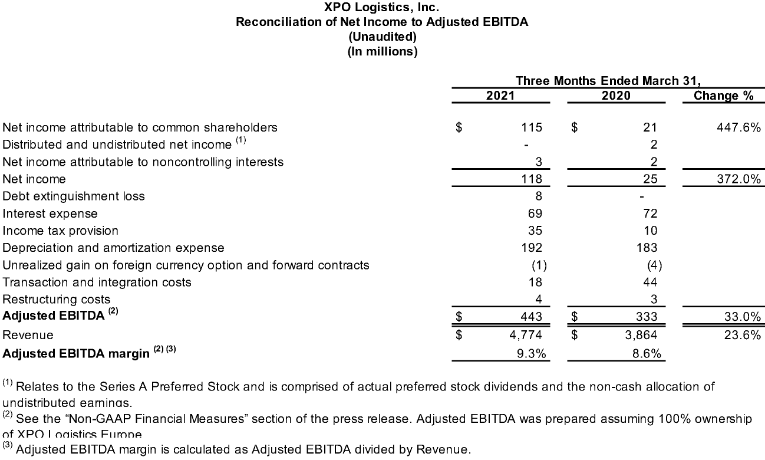What is the adjusted EBITDA margin for 2021?
Using the information from the image, give a concise answer in one word or a short phrase.

9.3%